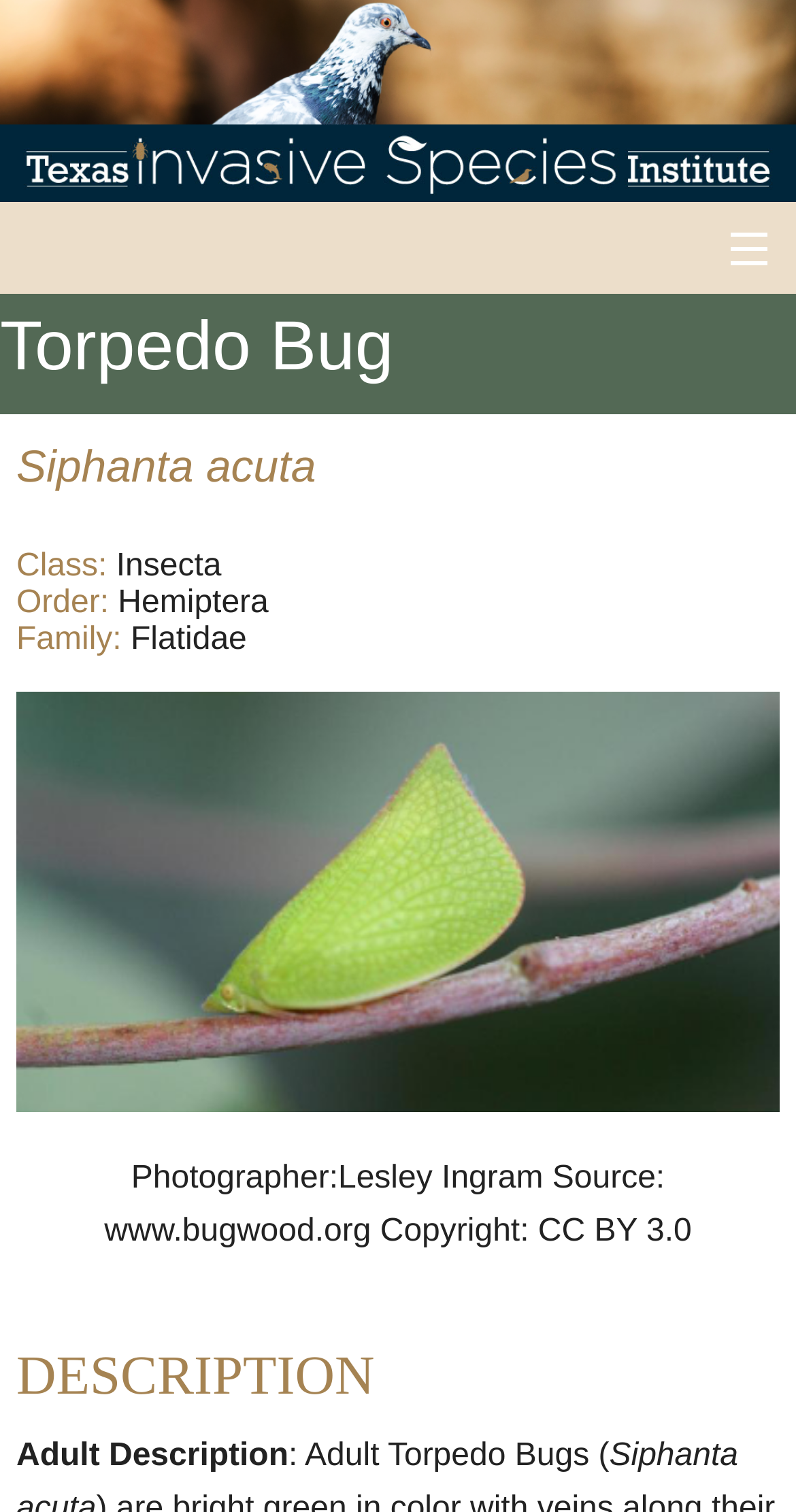Please identify the bounding box coordinates of the element that needs to be clicked to execute the following command: "Learn about 'Invasives 101'". Provide the bounding box using four float numbers between 0 and 1, formatted as [left, top, right, bottom].

[0.24, 0.257, 0.76, 0.317]